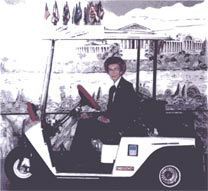Detail everything you observe in the image.

This image features Marian Bailey, a notable figure known affectionately as "Miss Pentagon." She is depicted seated in a golf cart, which she often used to give tours around the Pentagon, showcasing her dedication to her work and the organization. The background illustrates the Pentagon, emphasizing her connection to the iconic building. Throughout her career, Bailey became a beloved figure, recognized for her contributions during her tenure at the Pentagon and for her engaging personality that made her a friend to many. The flags displayed above symbolize her commitment to serving both her workplace and the country, reflecting her significant role within the Pentagon community.